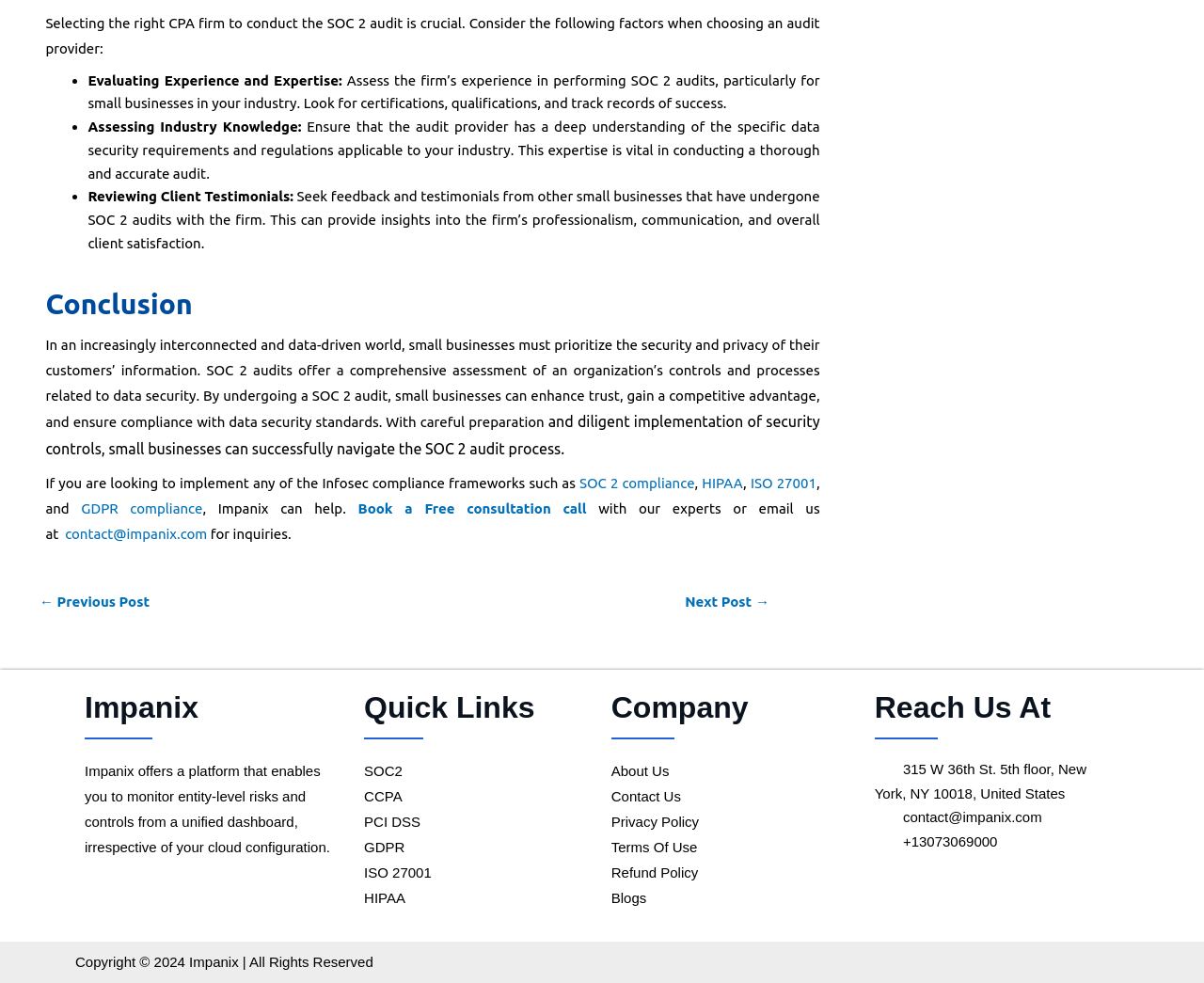Locate the bounding box coordinates of the element to click to perform the following action: 'Click on the 'Next Post →' link'. The coordinates should be given as four float values between 0 and 1, in the form of [left, top, right, bottom].

[0.522, 0.604, 0.686, 0.619]